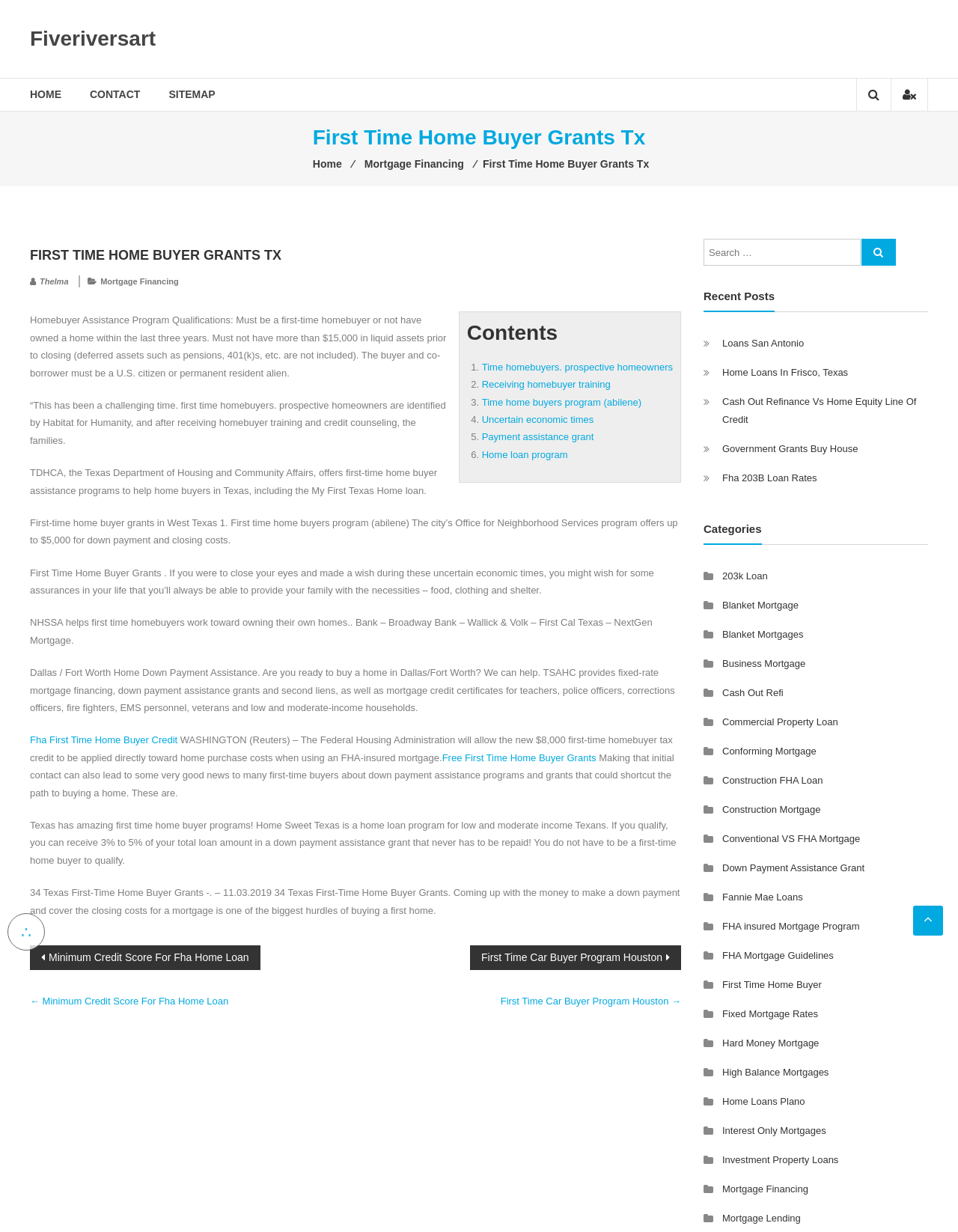Kindly respond to the following question with a single word or a brief phrase: 
What is the maximum amount of down payment assistance provided by the city's Office for Neighborhood Services program?

$5,000